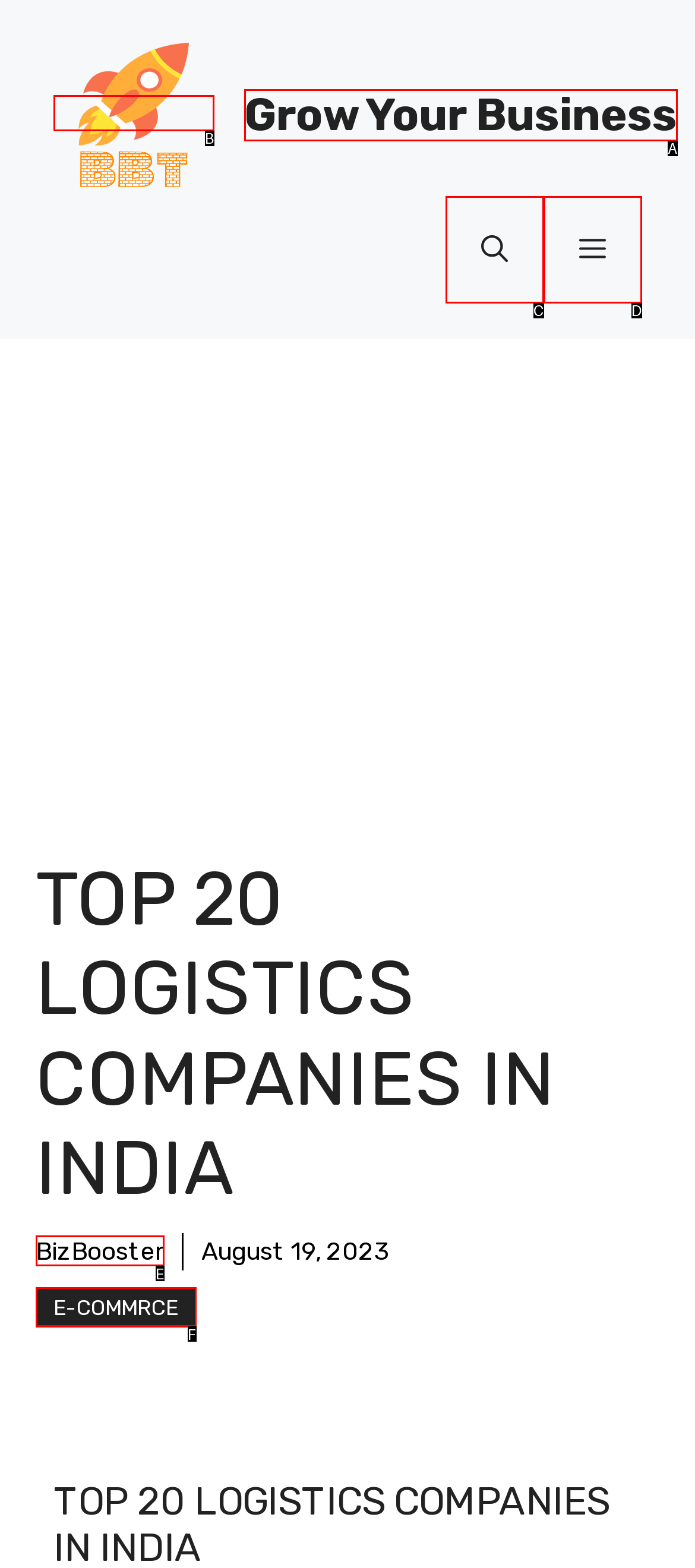Select the HTML element that matches the description: alt="Grow Your Business". Provide the letter of the chosen option as your answer.

B